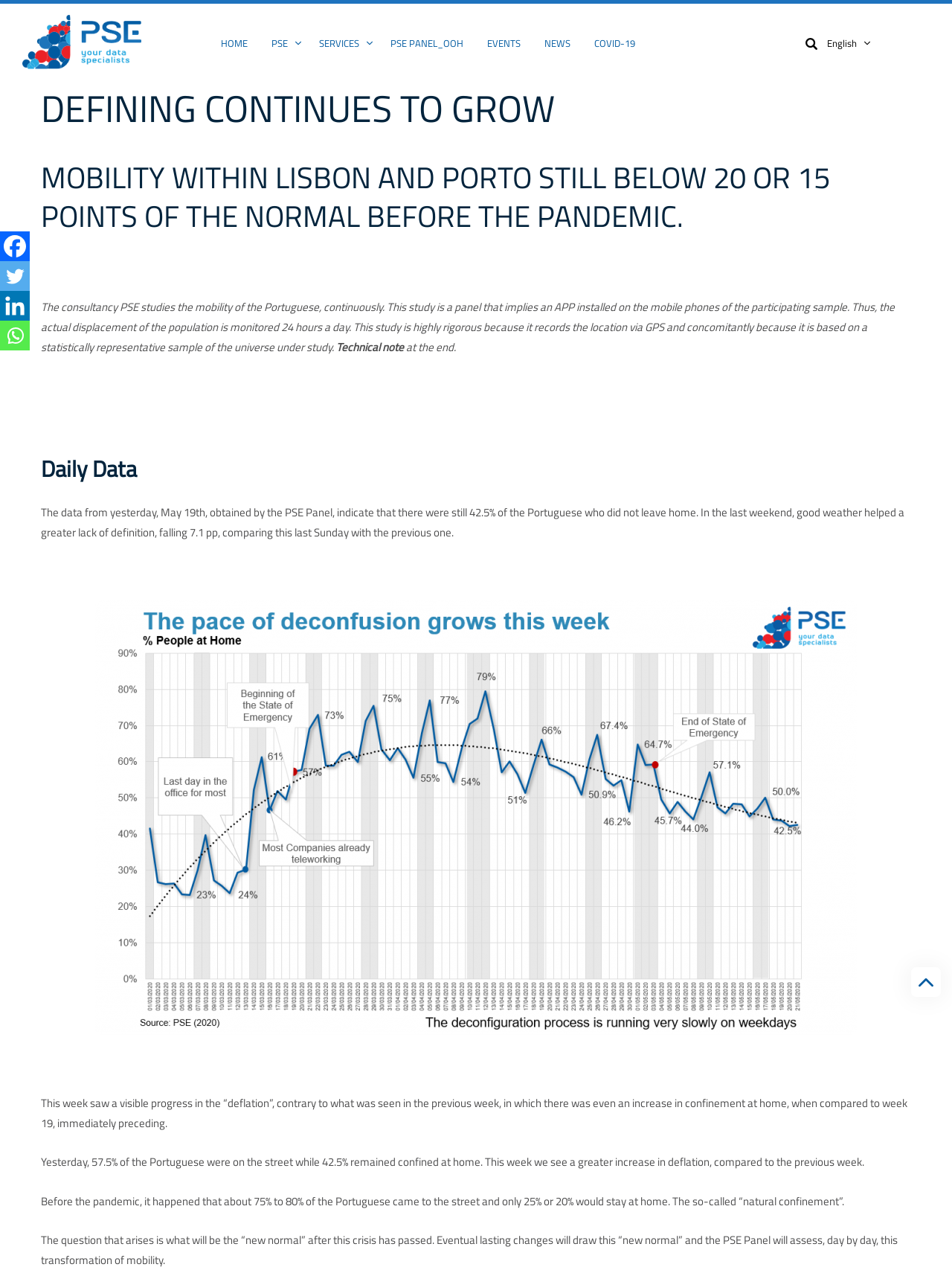Please find and give the text of the main heading on the webpage.

DEFINING CONTINUES TO GROW